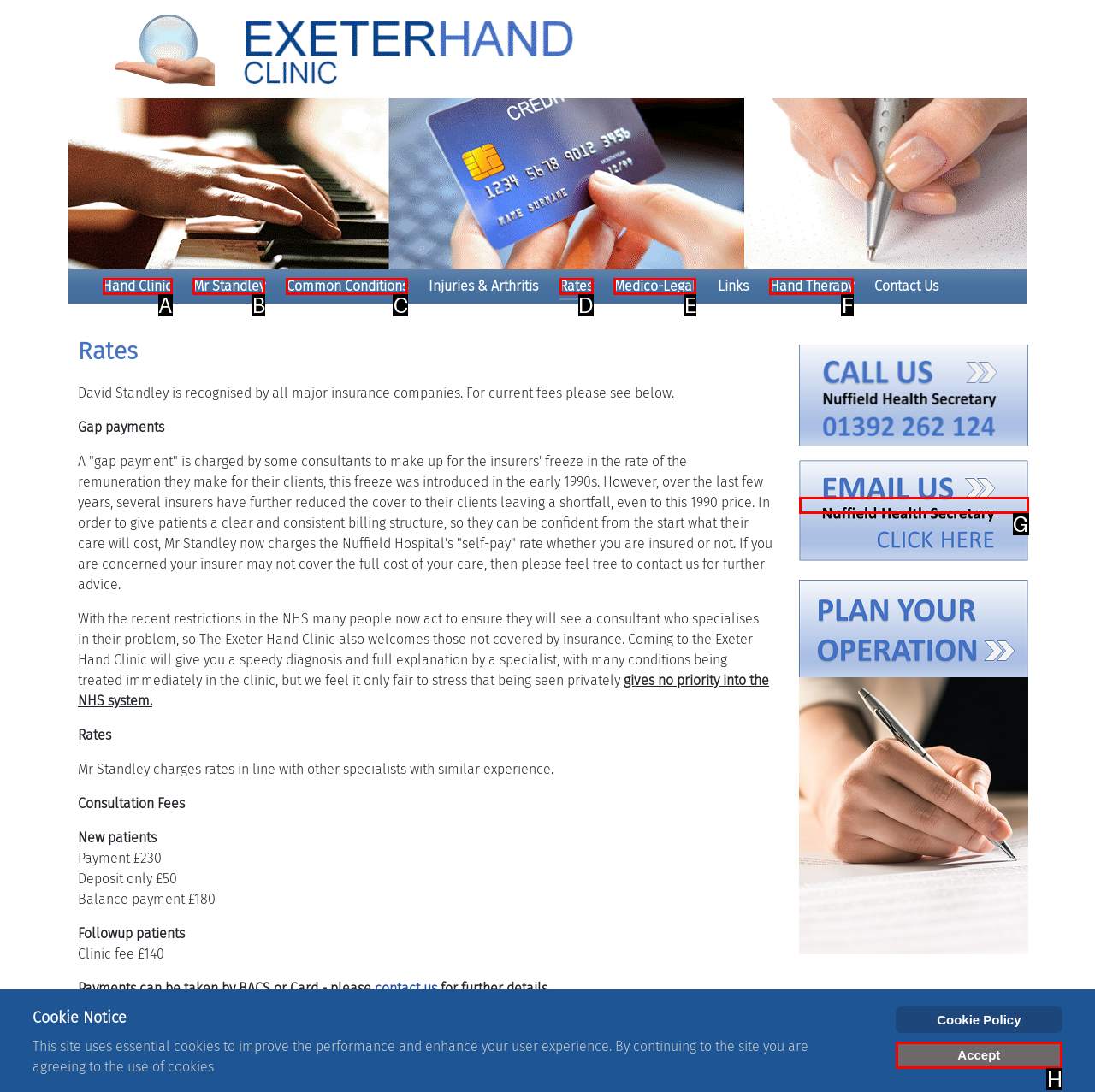Which HTML element among the options matches this description: Medico-Legal? Answer with the letter representing your choice.

E